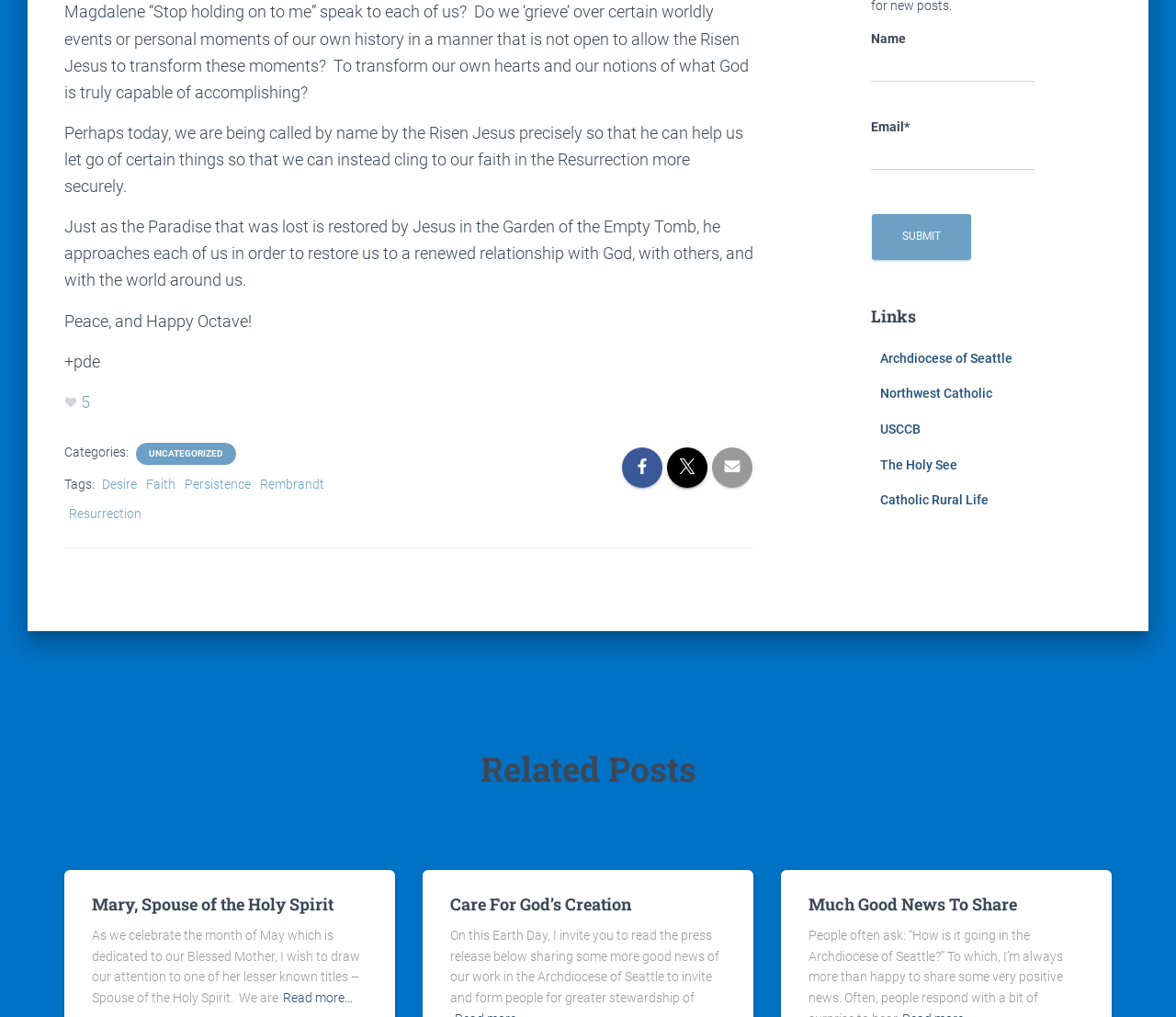Please find the bounding box coordinates of the element that you should click to achieve the following instruction: "Click the 'Resurrection' tag". The coordinates should be presented as four float numbers between 0 and 1: [left, top, right, bottom].

[0.059, 0.498, 0.12, 0.513]